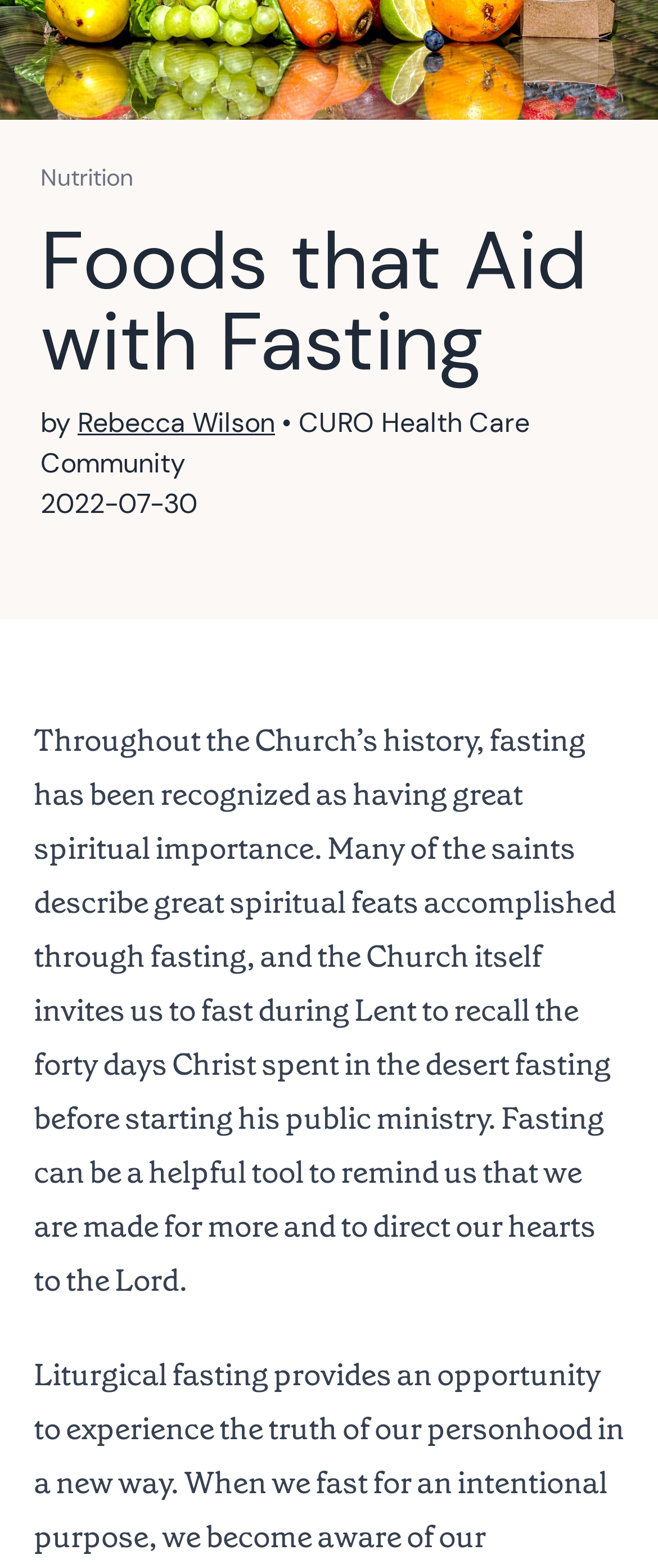Provide the bounding box coordinates of the UI element this sentence describes: "Hotel Kiel".

None